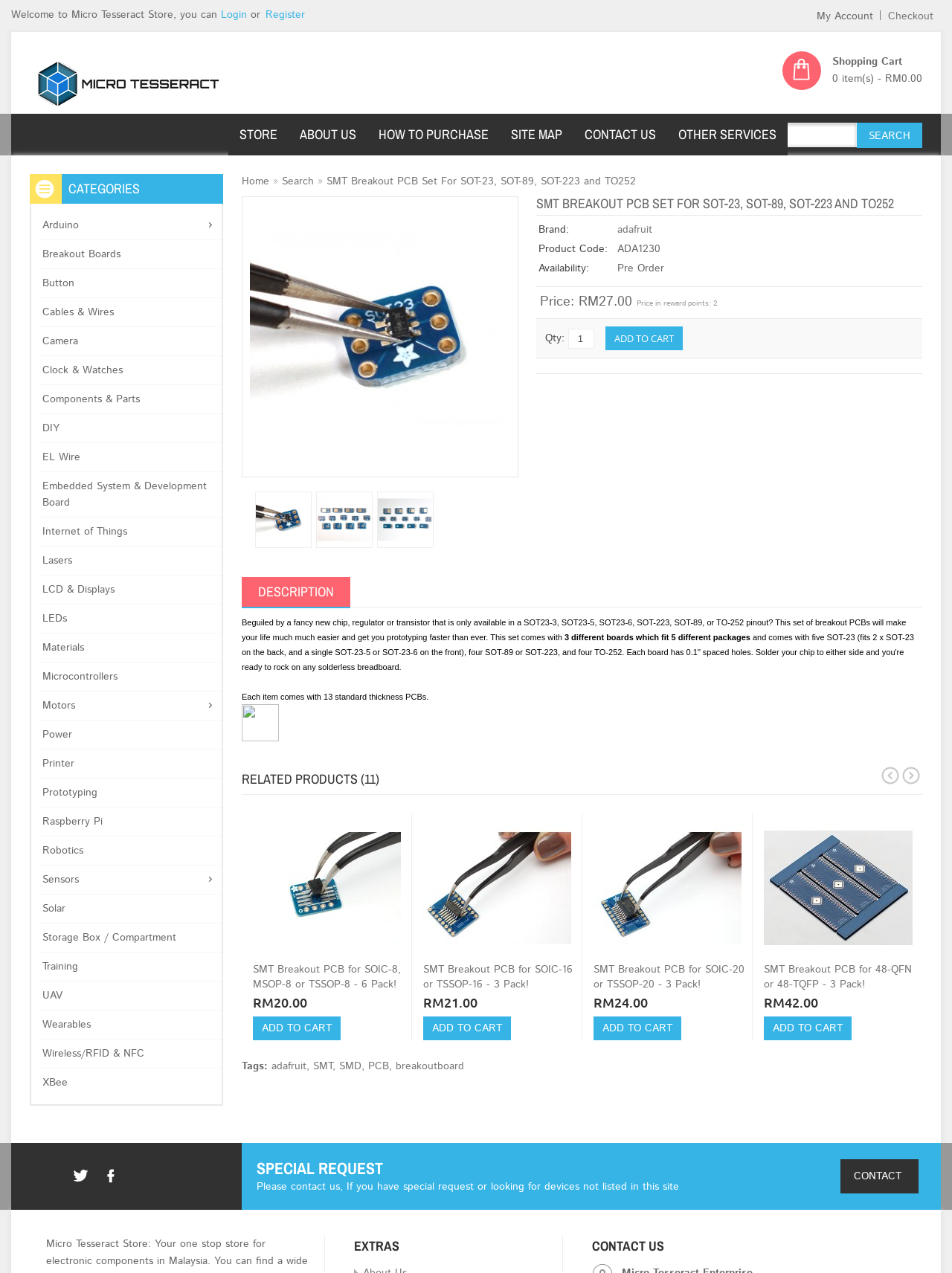Please provide the bounding box coordinates for the element that needs to be clicked to perform the following instruction: "Call 434-295-3121". The coordinates should be given as four float numbers between 0 and 1, i.e., [left, top, right, bottom].

None